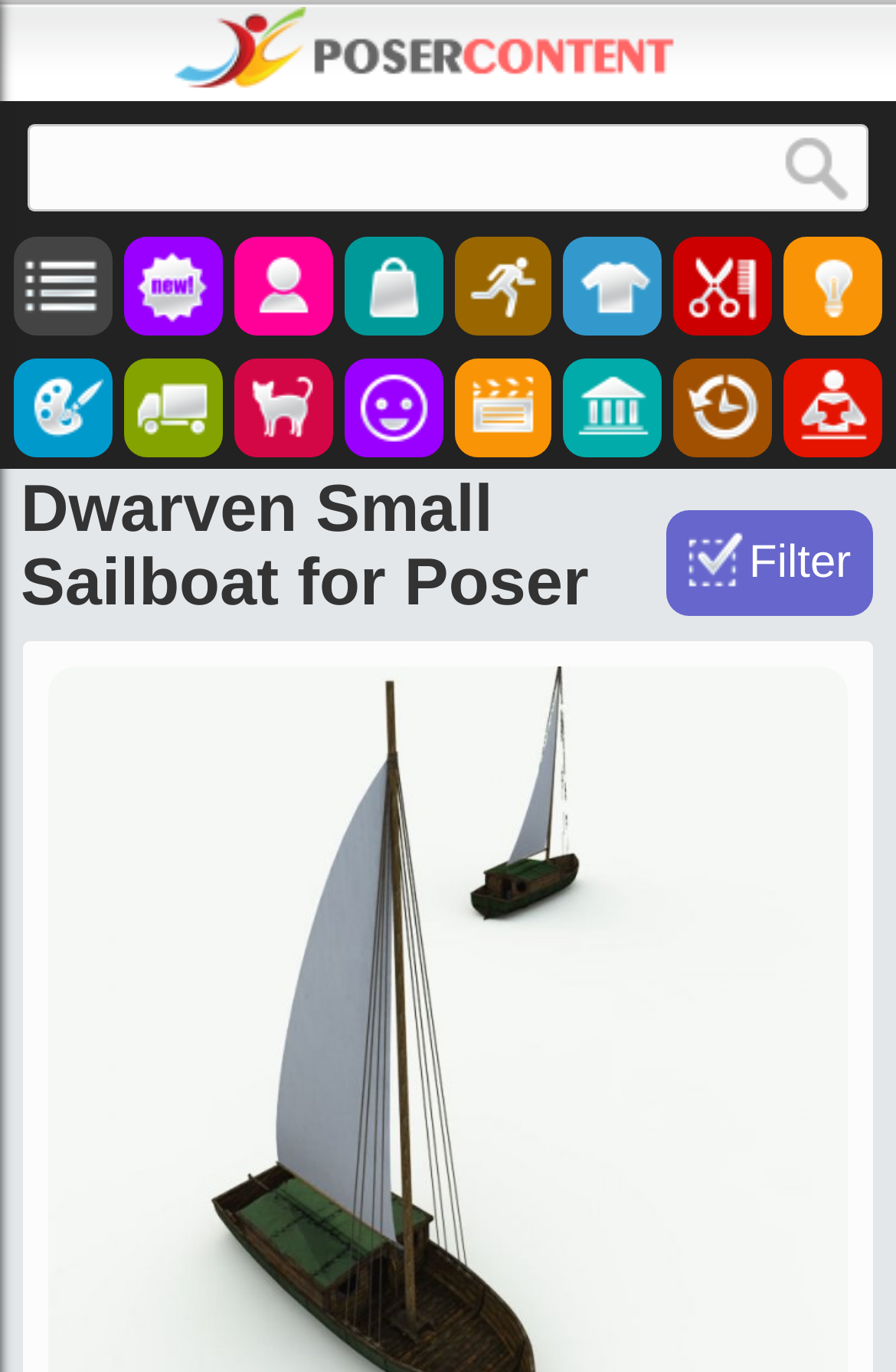What is the category of the product?
Answer the question with a single word or phrase, referring to the image.

Transport